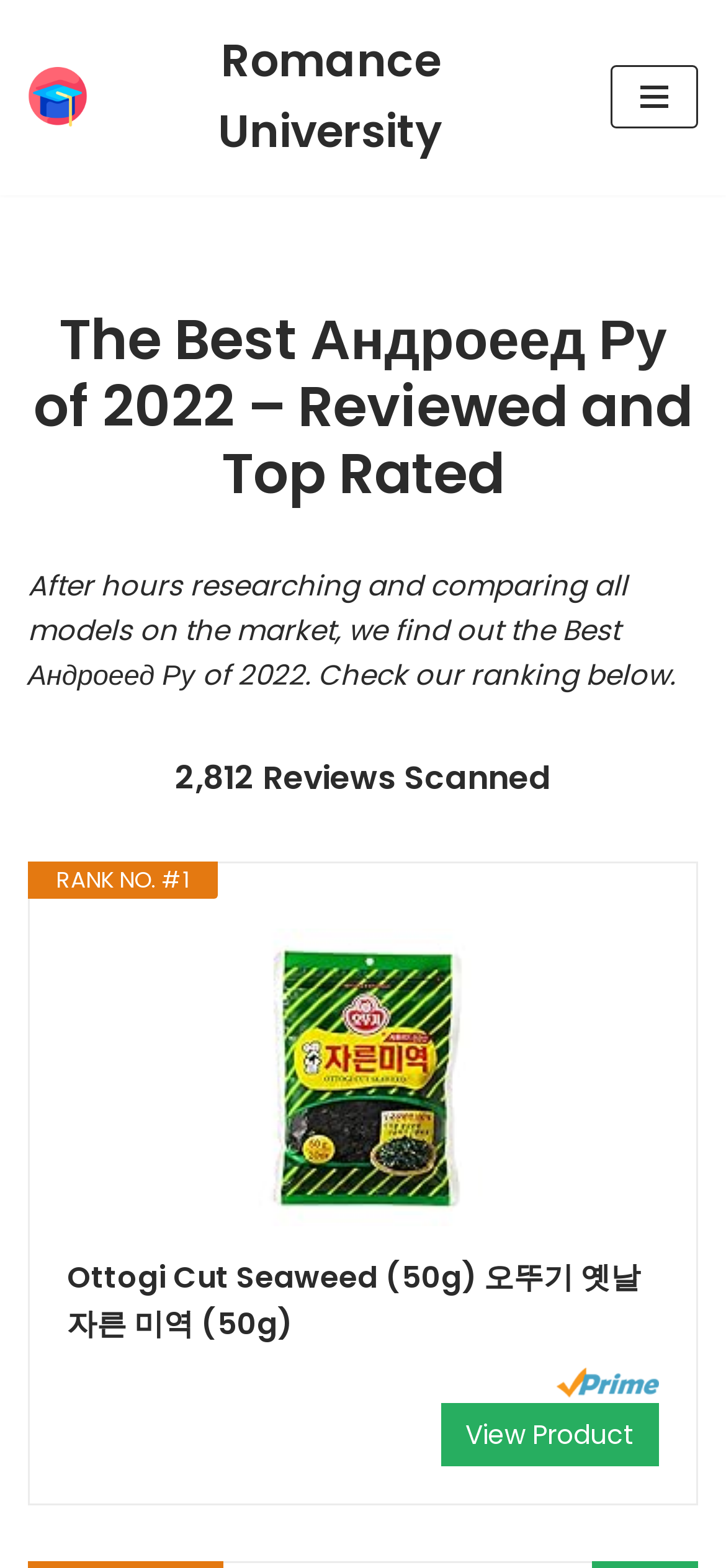Given the element description, predict the bounding box coordinates in the format (top-left x, top-left y, bottom-right x, bottom-right y). Make sure all values are between 0 and 1. Here is the element description: Personal Scheduler

None